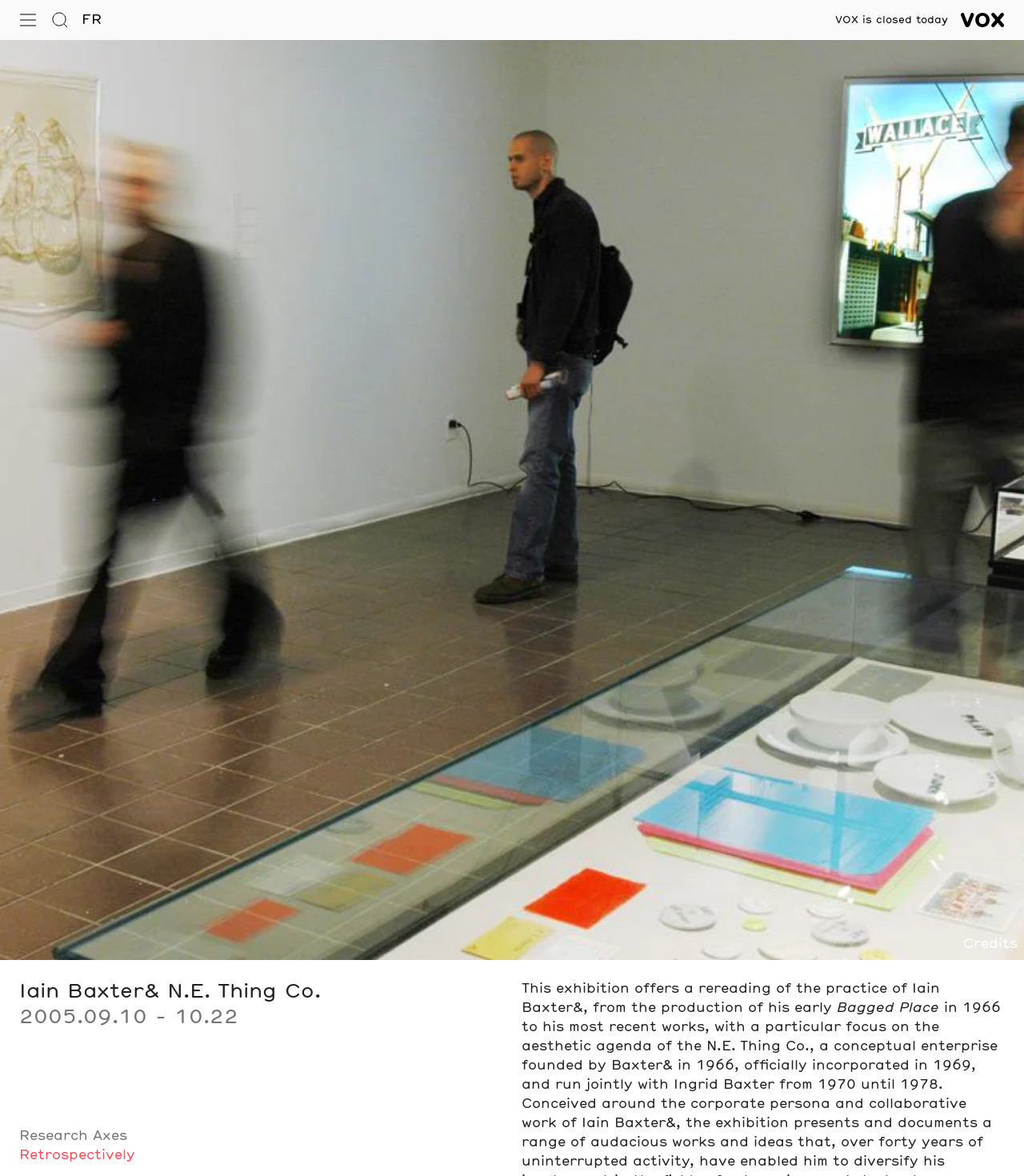Please find the bounding box coordinates of the section that needs to be clicked to achieve this instruction: "go to Twitter".

None